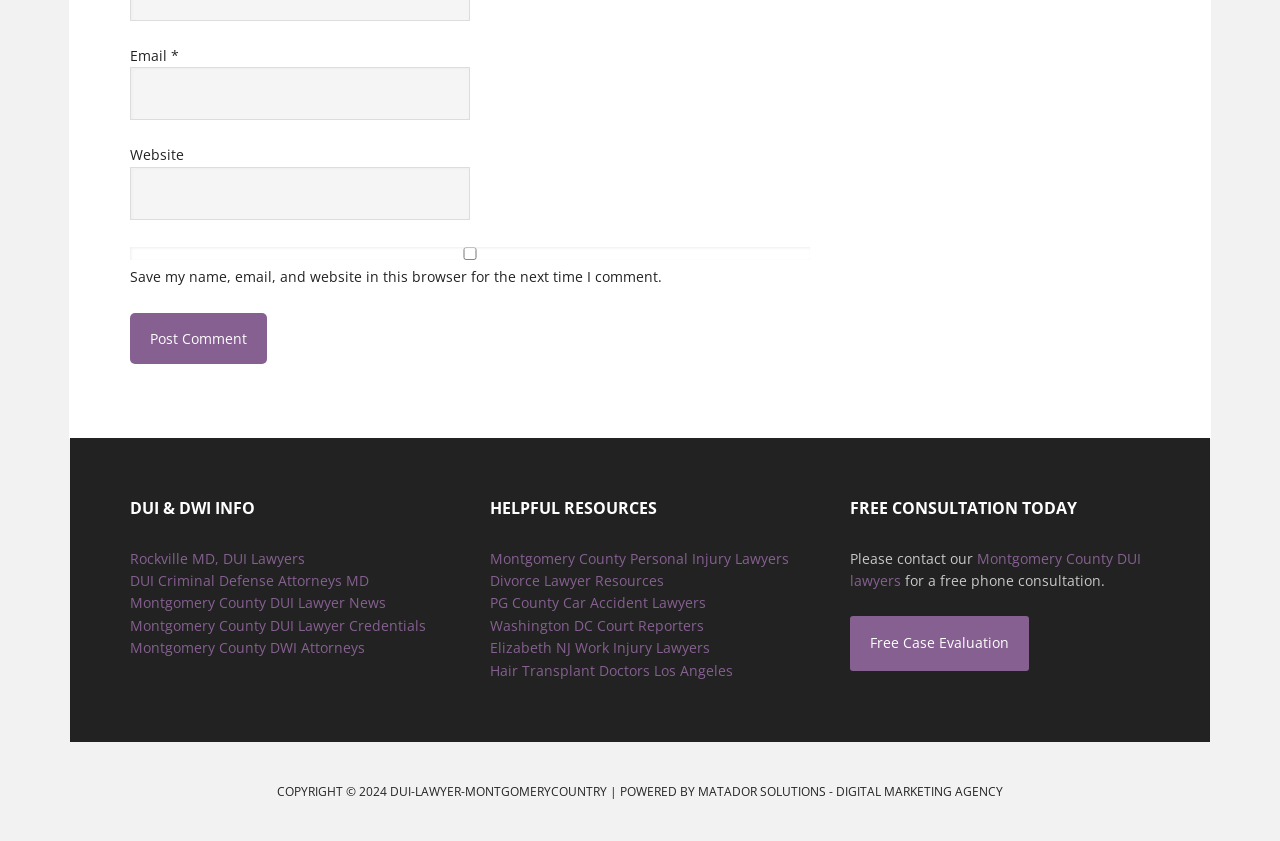Please identify the bounding box coordinates of the element on the webpage that should be clicked to follow this instruction: "Check 'Save my name, email, and website in this browser for the next time I comment.'". The bounding box coordinates should be given as four float numbers between 0 and 1, formatted as [left, top, right, bottom].

[0.102, 0.294, 0.633, 0.309]